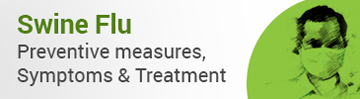Analyze the image and provide a detailed answer to the question: What do the green accents in the design represent?

The green accents in the design evoke a sense of wellness and prevention, which reinforces the message of health awareness and proactive measures, emphasizing the importance of taking preventive measures to tackle viral outbreaks like swine flu.